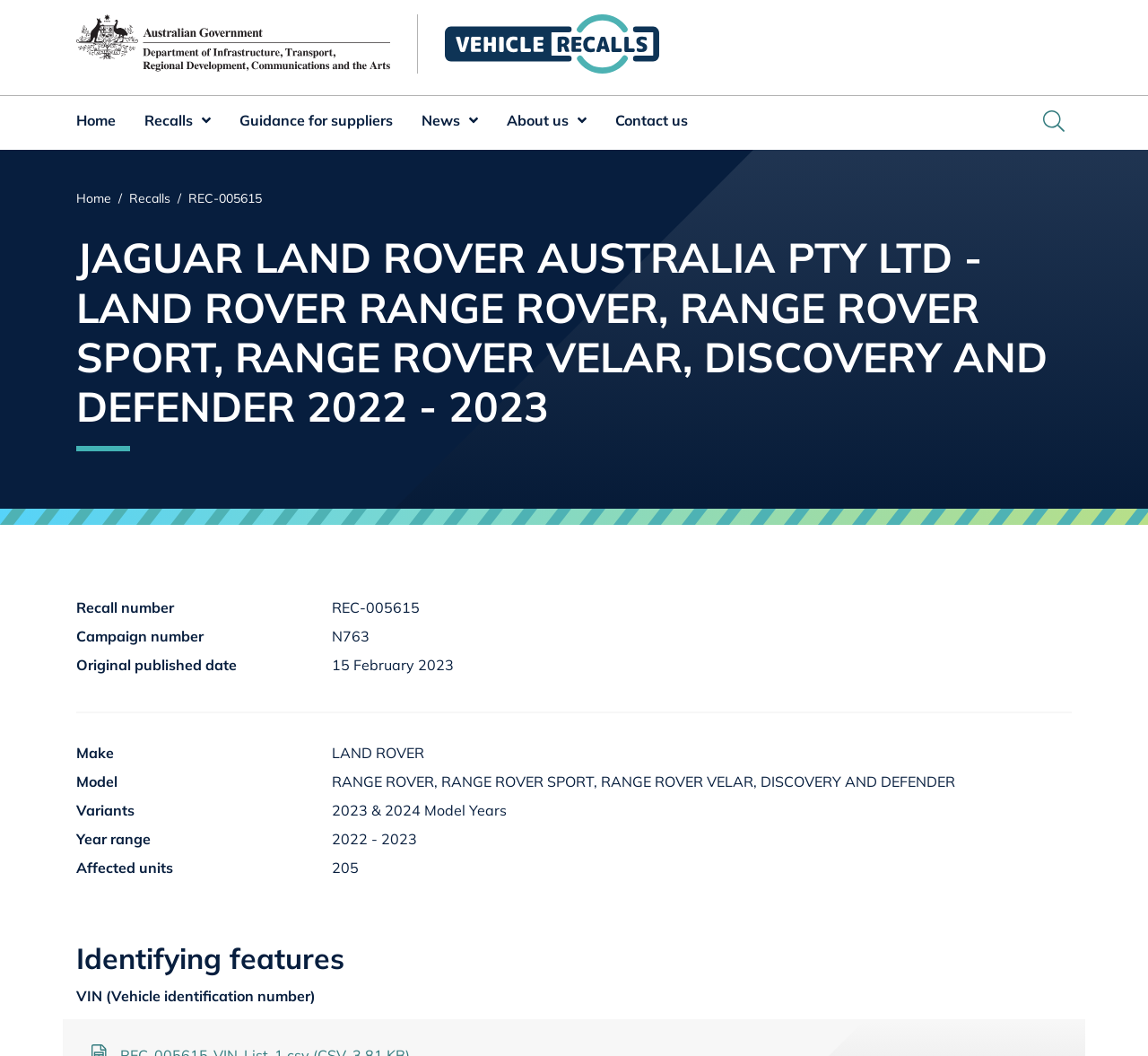Please find the bounding box for the UI element described by: "About us".

[0.441, 0.091, 0.495, 0.142]